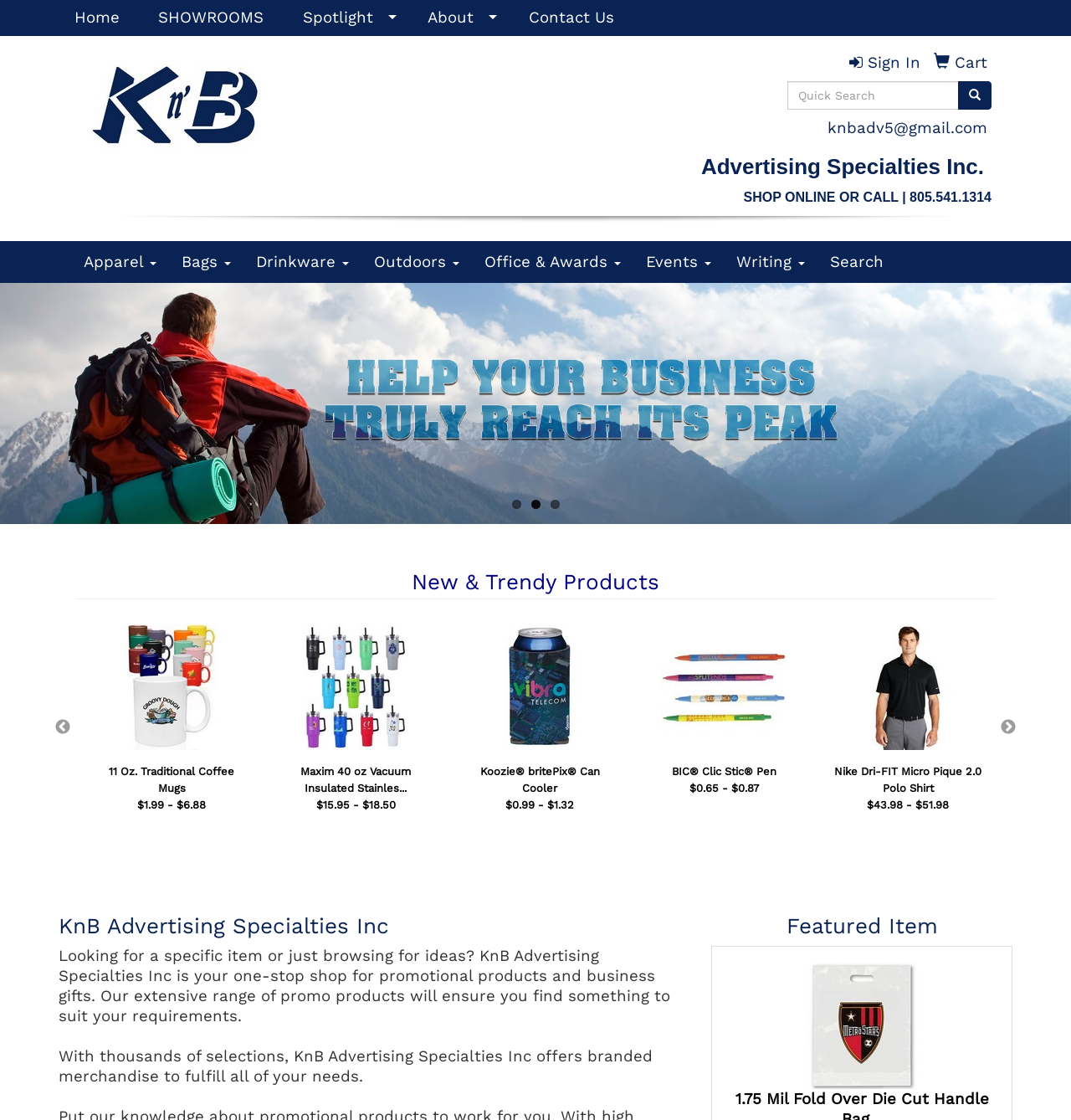What is the price of the Nike Dri-FIT Micro Pique 2.0 Polo Shirt?
Respond to the question with a single word or phrase according to the image.

$43.98 - $51.98